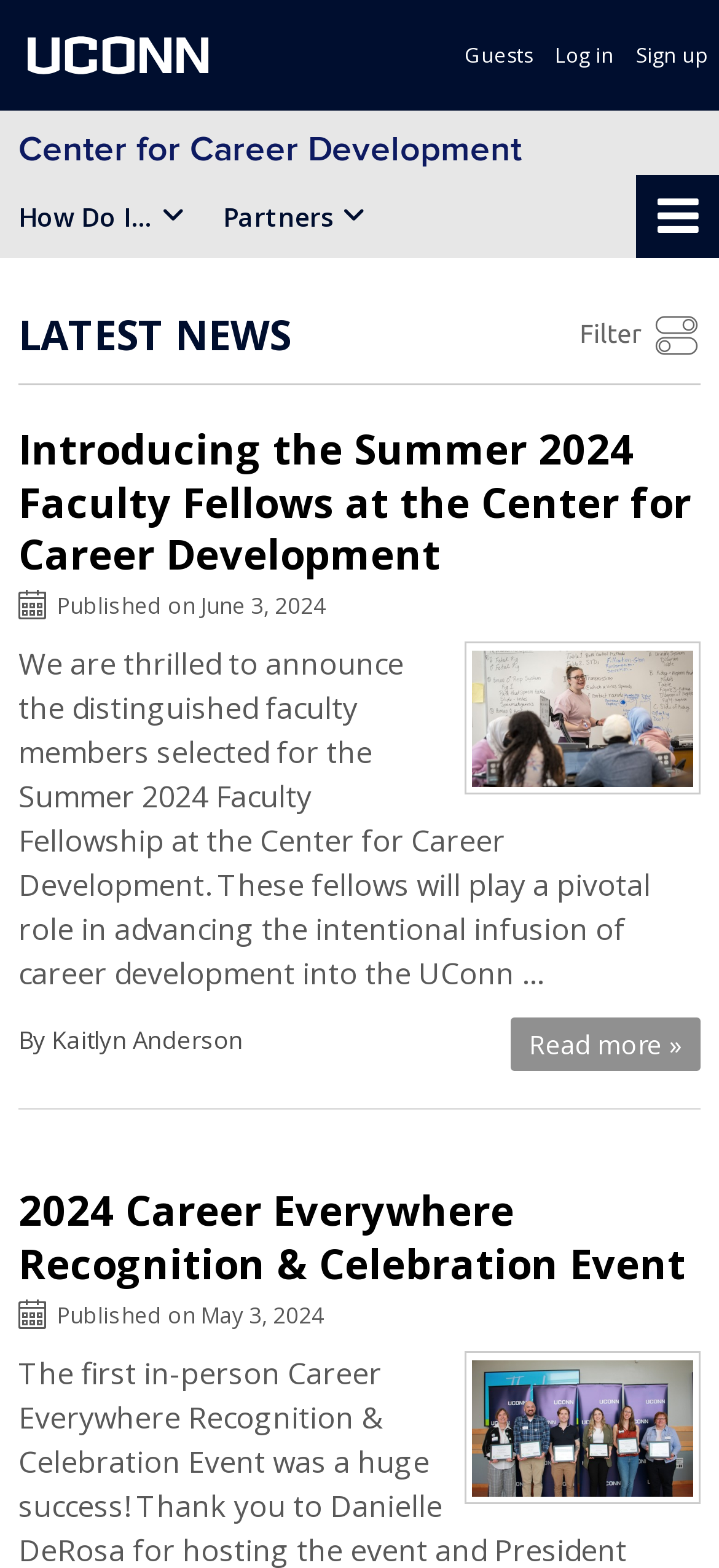Locate the bounding box coordinates of the clickable region to complete the following instruction: "Read more about the Summer 2024 Faculty Fellows."

[0.71, 0.649, 0.974, 0.684]